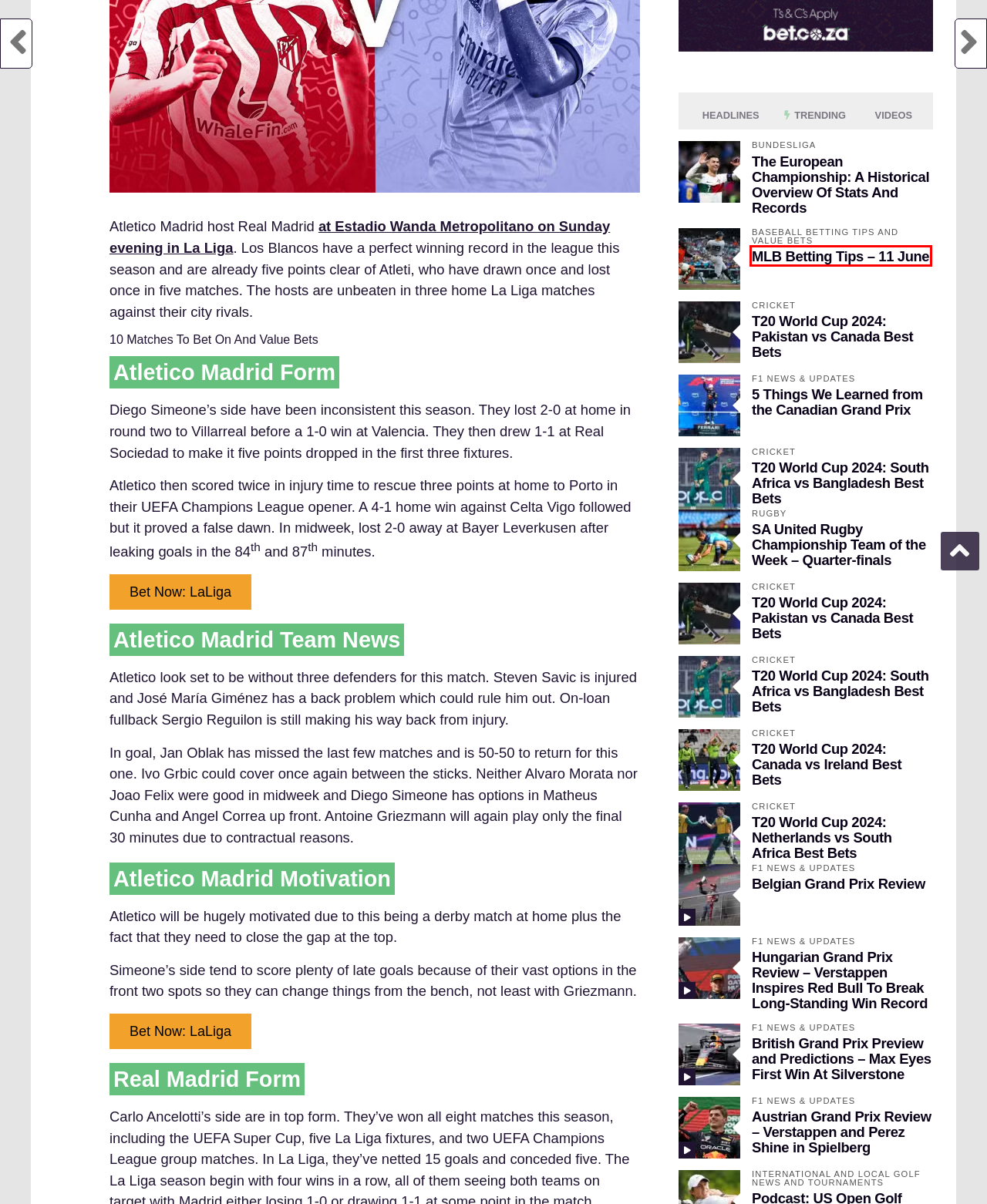You have a screenshot of a webpage with an element surrounded by a red bounding box. Choose the webpage description that best describes the new page after clicking the element inside the red bounding box. Here are the candidates:
A. T20 World Cup: Netherlands v South Africa Preview
B. Hungarian Grand Prix Review - Max Verstappen
C. T20 World Cup: Canada v Ireland Preview
D. MLB Betting Tips
E. British Grand Prix Preview and Predictions
F. T20 World Cup: South Africa v Bangladesh Preview
G. T20 World Cup: Pakistan v Canada Preview
H. Canadian Grand Prix: 5 Things We Learned

D